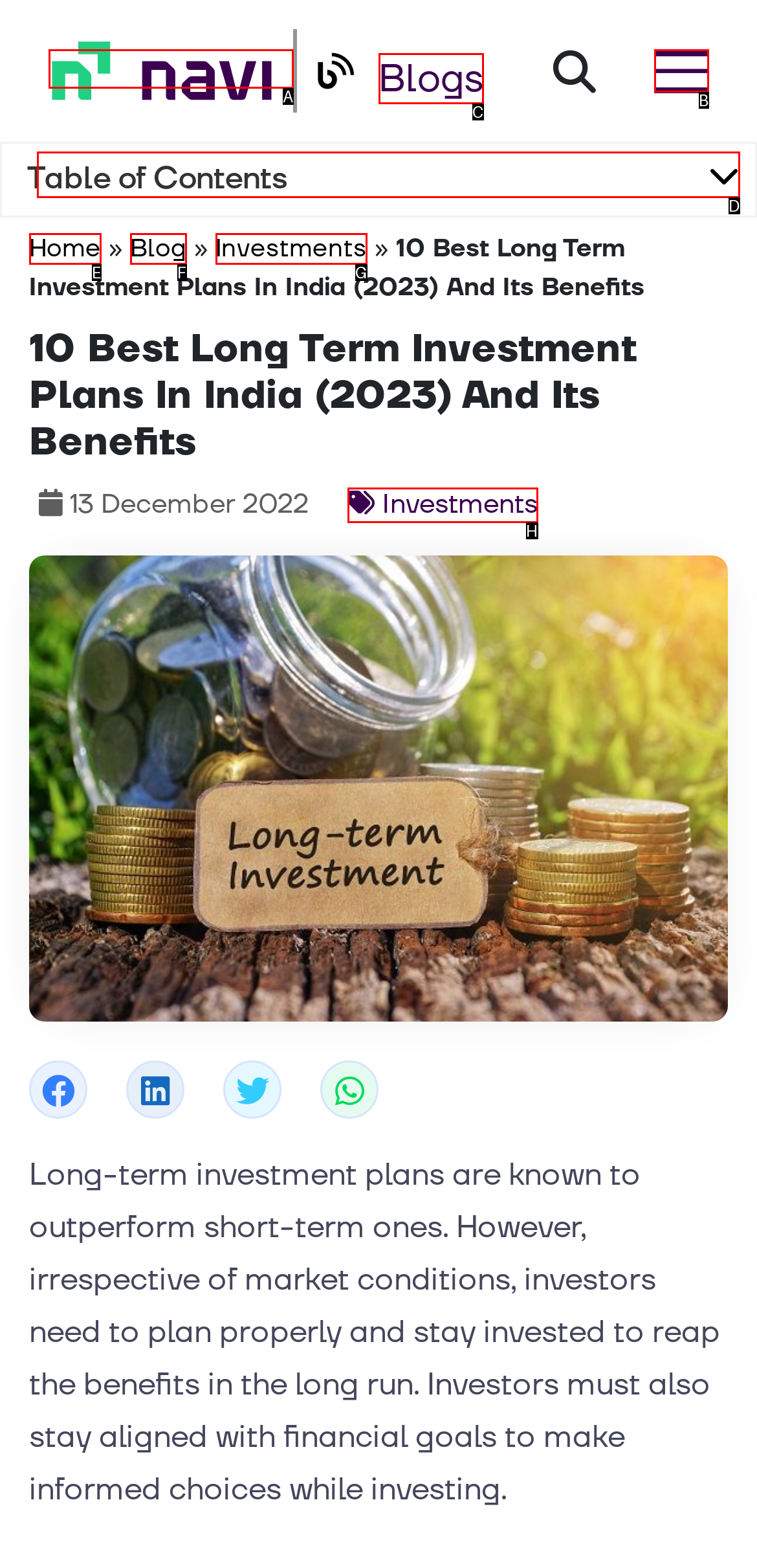Determine which option you need to click to execute the following task: Click the hide link. Provide your answer as a single letter.

D